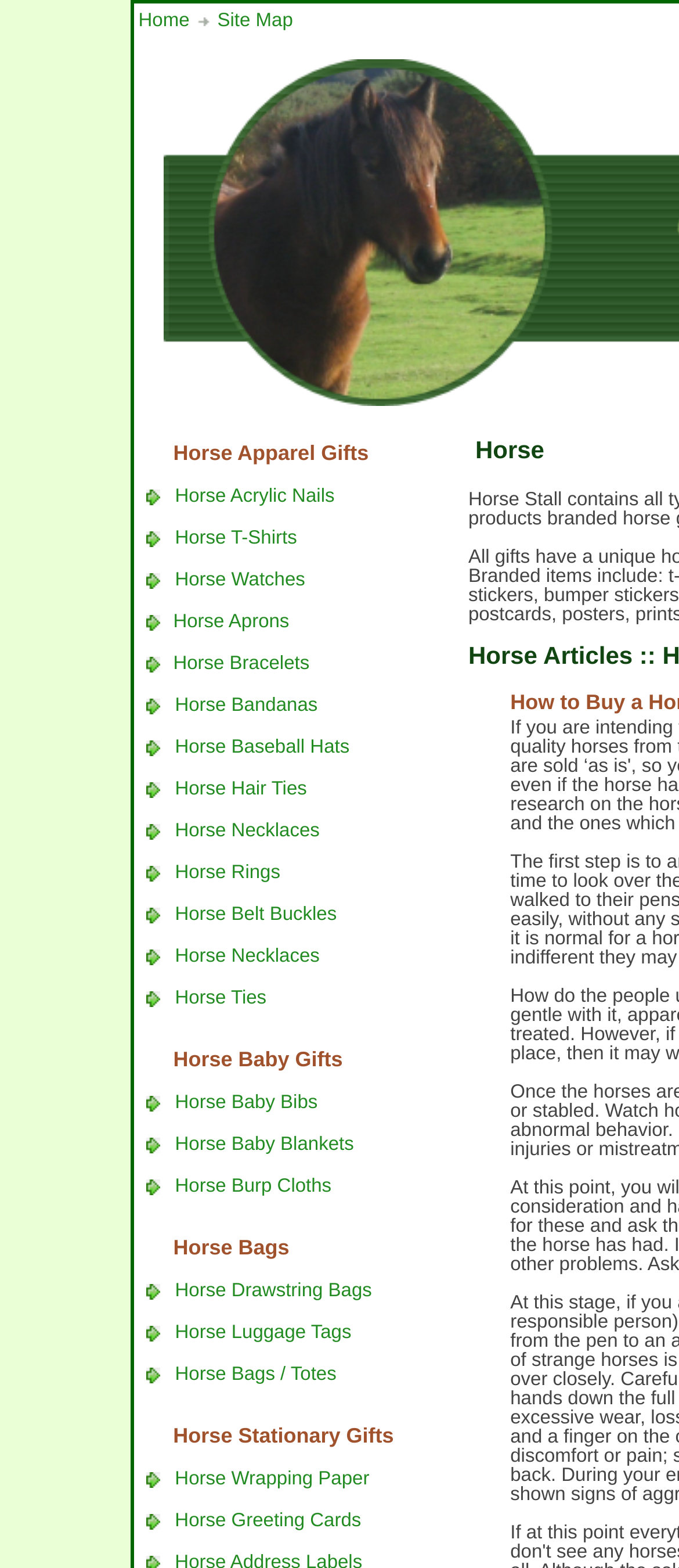Identify the bounding box coordinates of the specific part of the webpage to click to complete this instruction: "Browse Horse T-Shirts".

[0.258, 0.336, 0.437, 0.349]